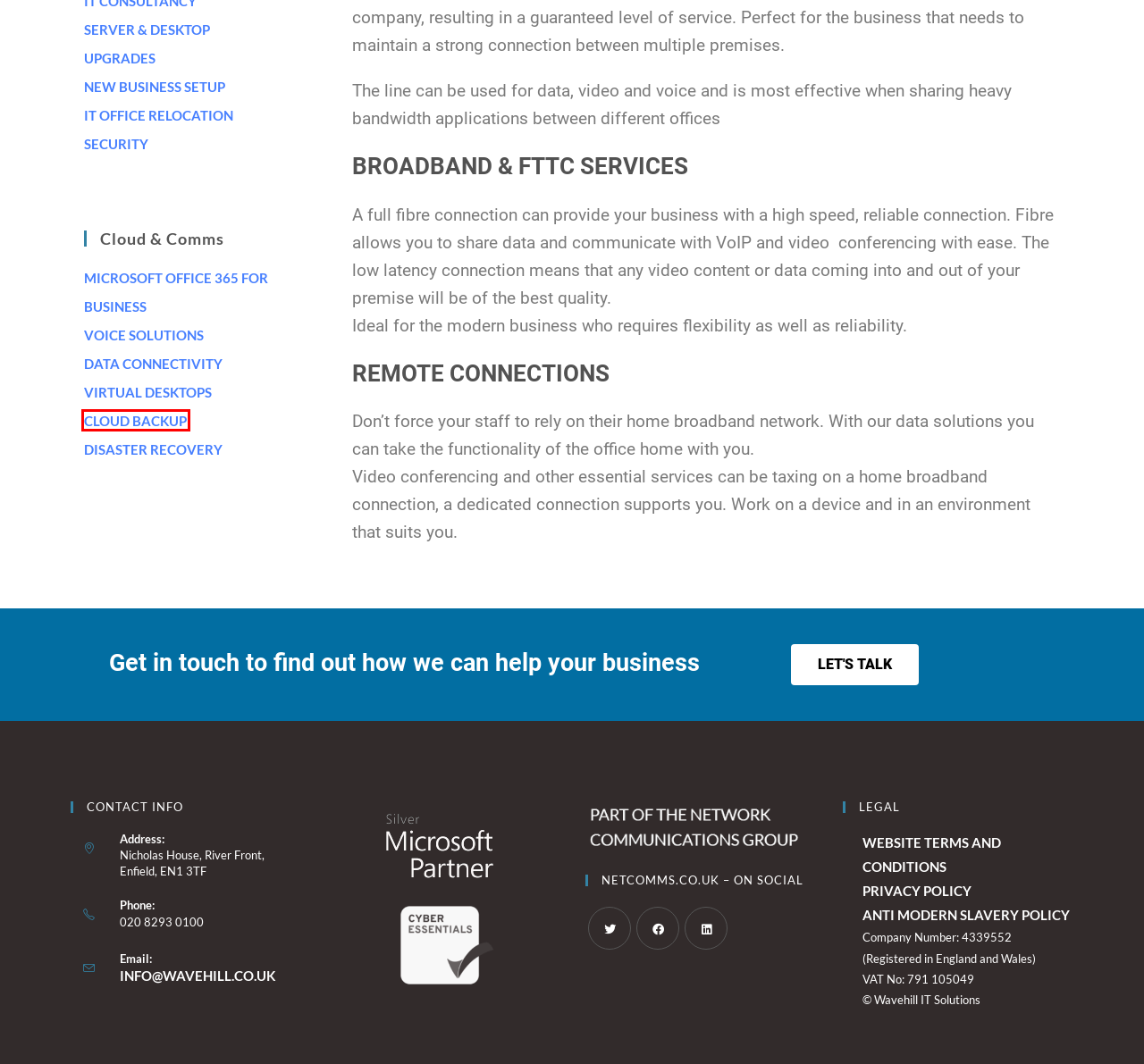Analyze the given webpage screenshot and identify the UI element within the red bounding box. Select the webpage description that best matches what you expect the new webpage to look like after clicking the element. Here are the candidates:
A. Terms and conditions of website usage - Wavehill - IT Support
B. Cloud virtual desktops - Use the Power of Cloud
C. Disaster Recovery access to IT when you need it
D. MS Office 365
E. IT Office Relocation - we're with you every step of the way
F. Server Upgrades offering full service, matching budget & needs
G. IT Support Greenwich, London, SE10 9JH
H. Cloud backup automatic offsite for crucial data

H